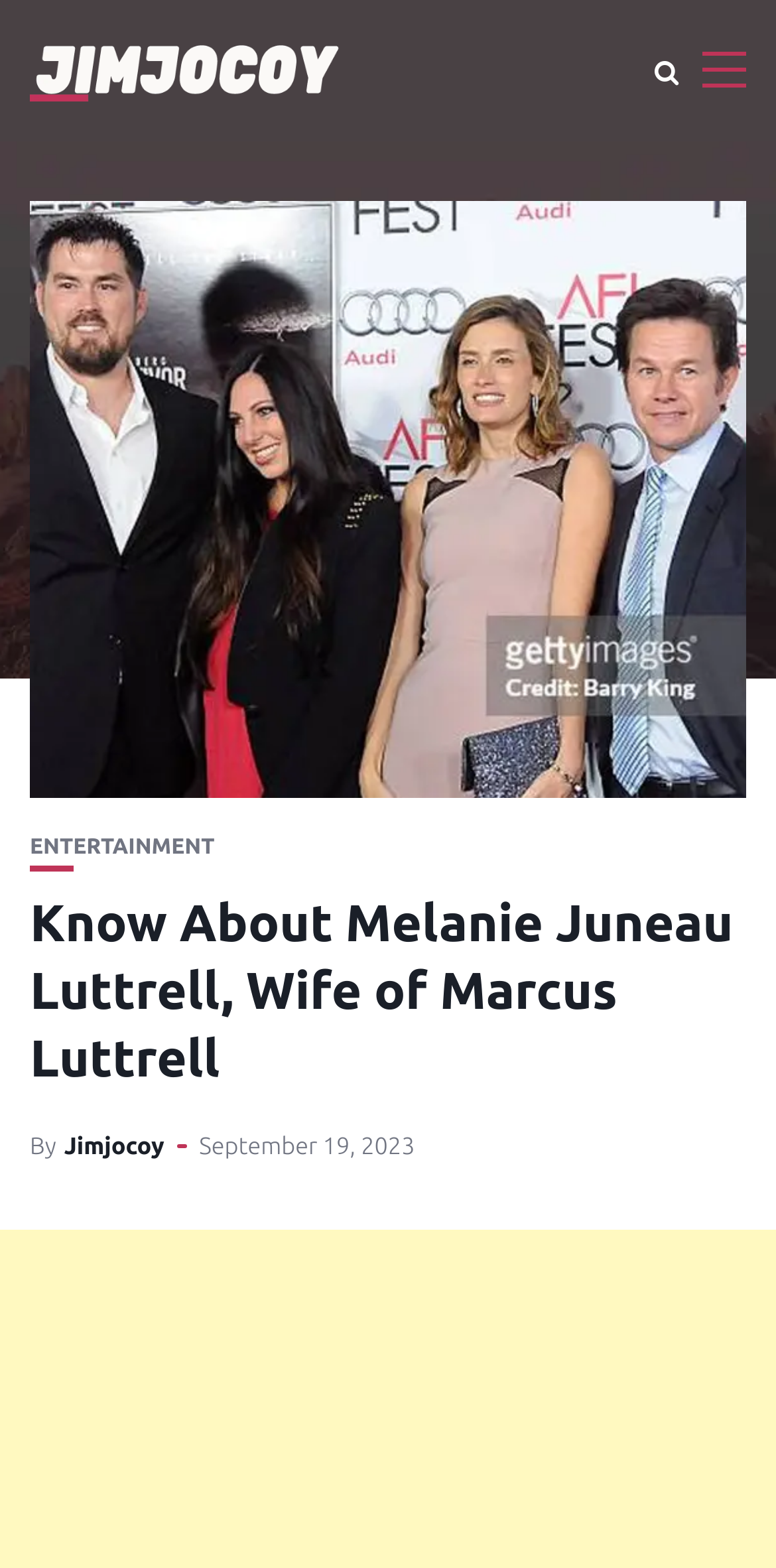Determine the main text heading of the webpage and provide its content.

Know About Melanie Juneau Luttrell, Wife of Marcus Luttrell